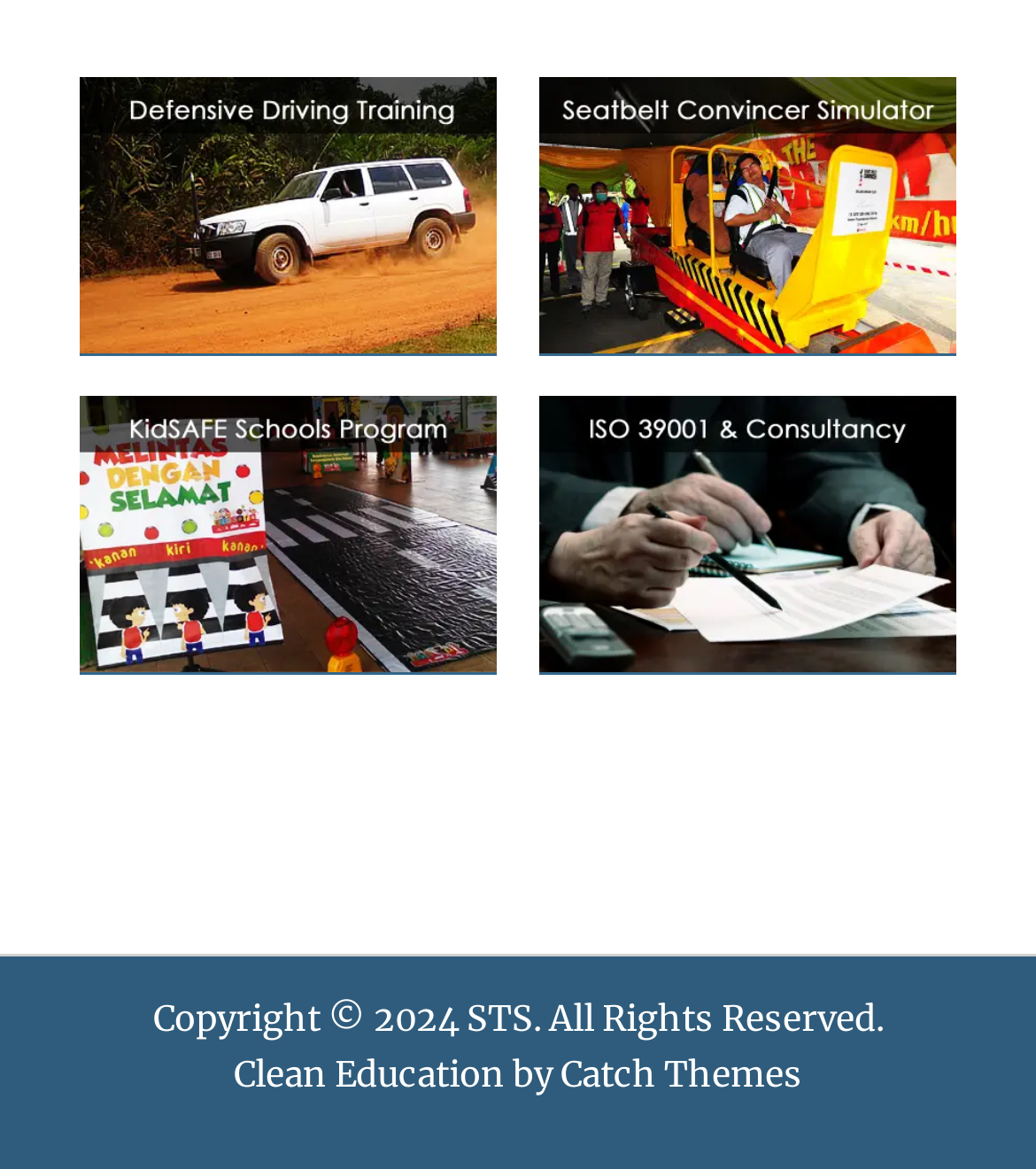What is the layout of the figures on the webpage?
Using the information presented in the image, please offer a detailed response to the question.

By examining the bounding box coordinates of the 'figure' elements, we can see that they are arranged in a 2x2 grid, with two figures on the top row and two figures on the bottom row. The coordinates of the figures indicate that they are evenly spaced and aligned.